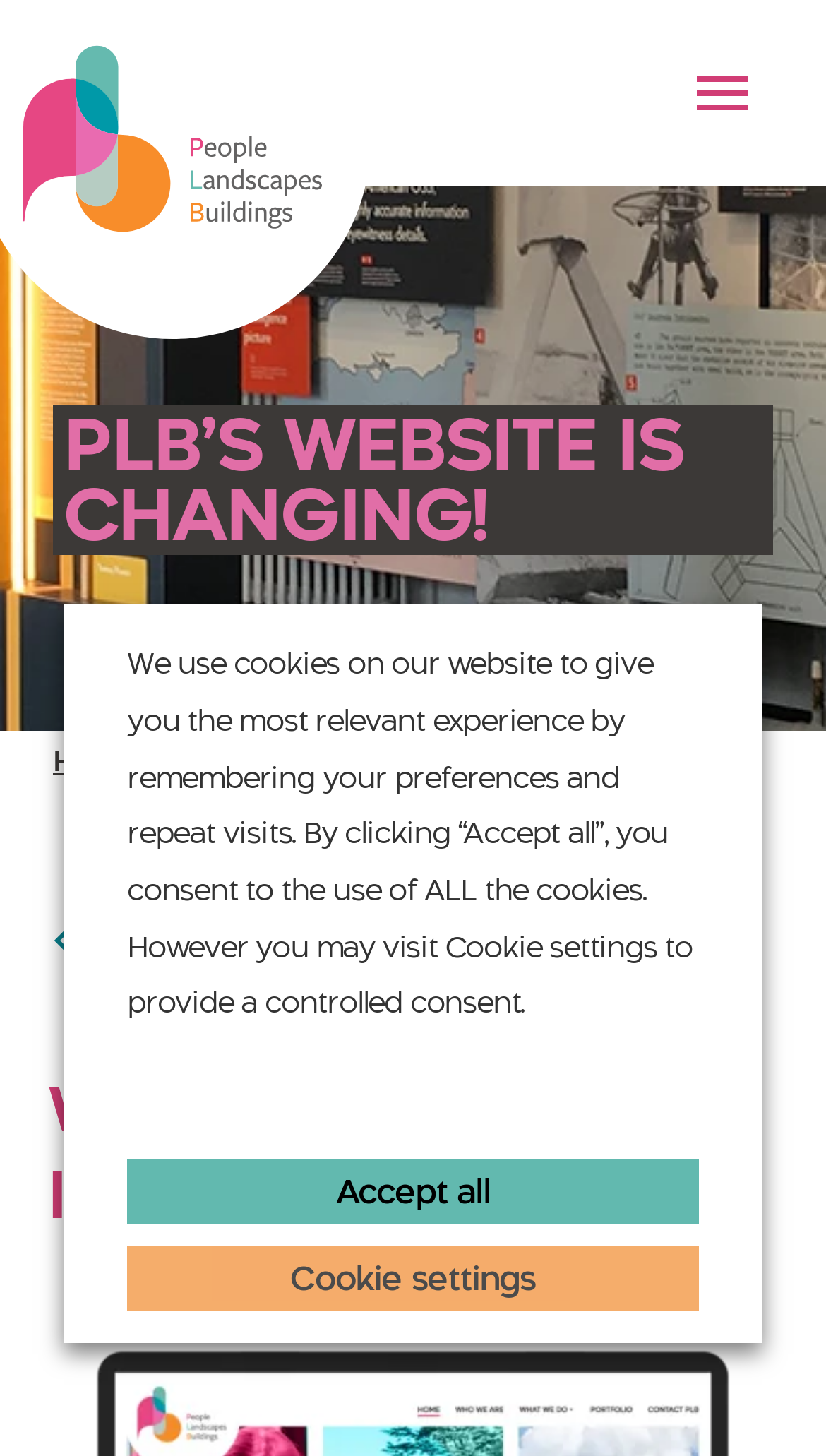With reference to the screenshot, provide a detailed response to the question below:
Where is the logo located?

I looked at the bounding box coordinates of the image element and found that it is located at the top left of the webpage, indicating that it is the logo.